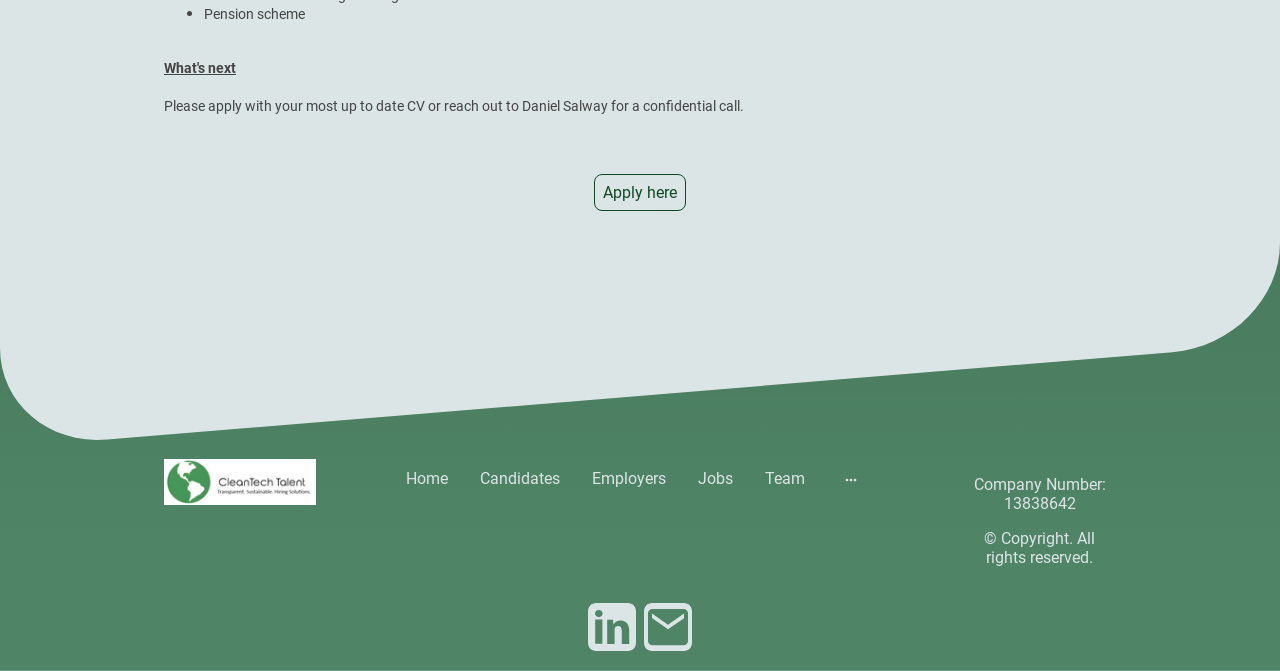Using the elements shown in the image, answer the question comprehensively: What is the logo of the company?

The logo of the company is an image, which is linked to as 'Logo' and has a bounding box at the top of the webpage.